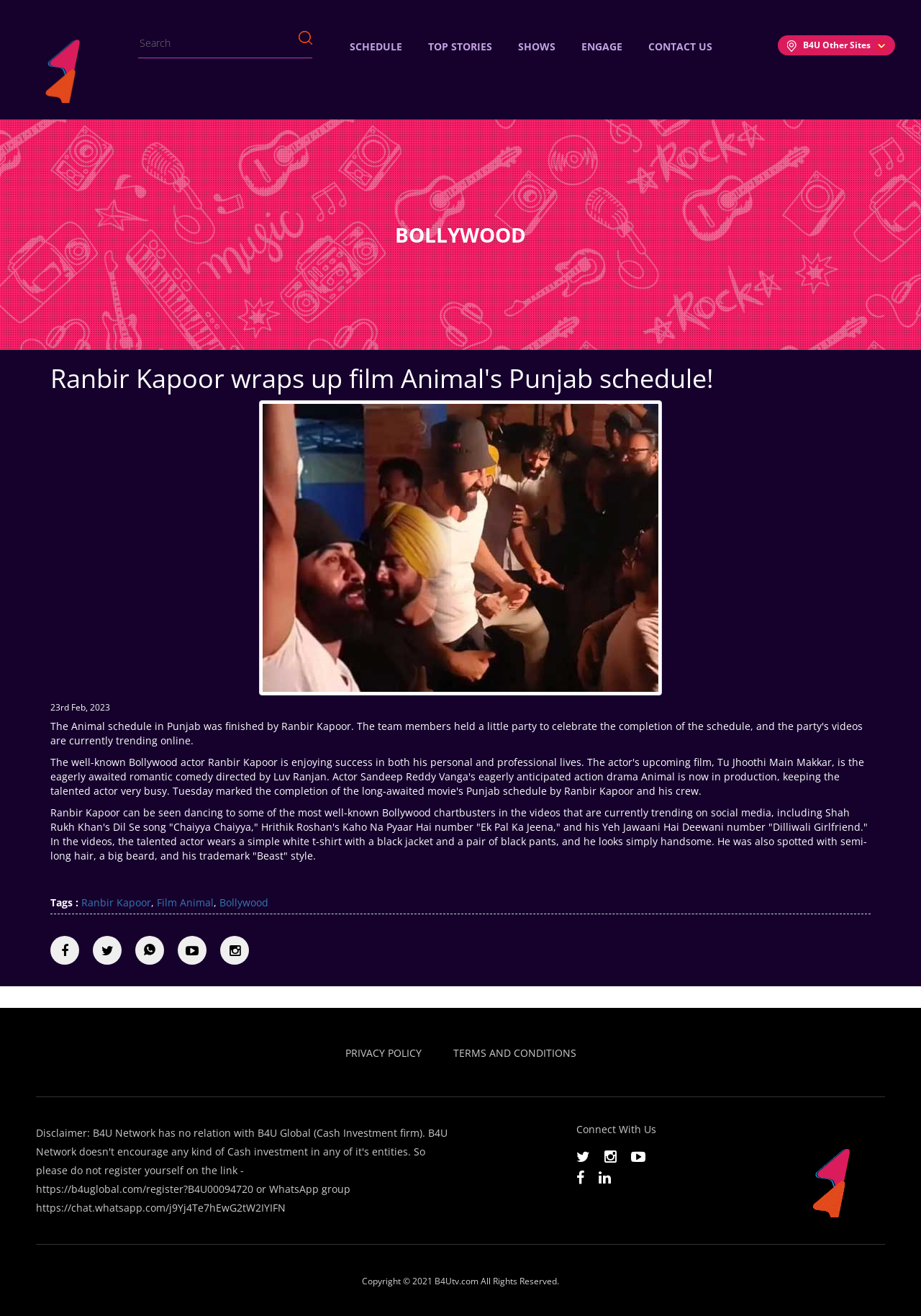Select the bounding box coordinates of the element I need to click to carry out the following instruction: "Read about Ranbir Kapoor".

[0.088, 0.68, 0.164, 0.691]